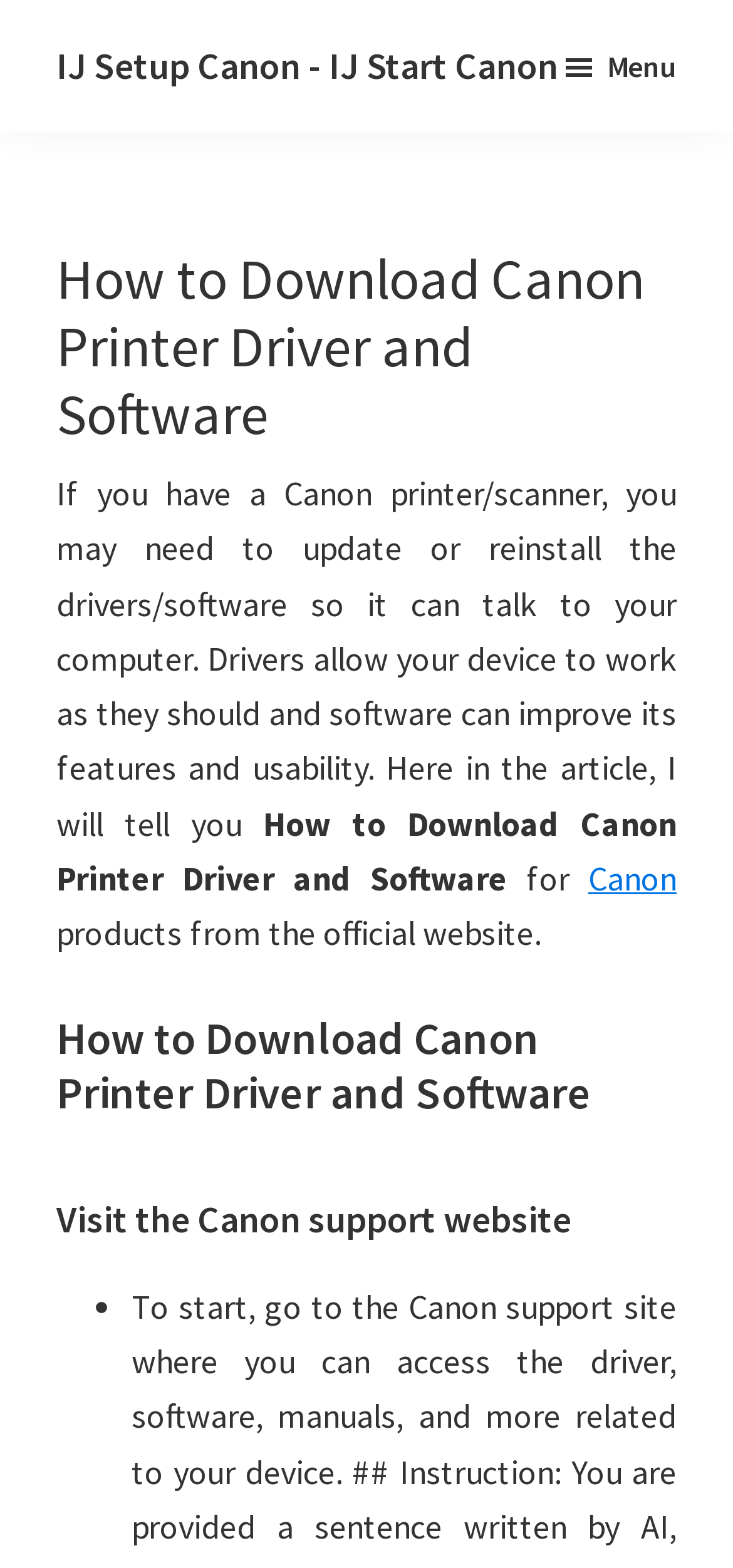Provide an in-depth description of the elements and layout of the webpage.

The webpage is about downloading Canon printer drivers and software. At the top, there are three "Skip to" links, which are positioned at the top-left corner of the page. Below these links, there is a prominent link to "IJ Setup Canon - IJ Start Canon" that spans almost the entire width of the page. 

Next to this link, there is a brief description of Canon IJ Setup, which is positioned at the top-center of the page. On the top-right corner, there is a menu button with an icon. 

The main content of the page is divided into sections, each with a heading. The first heading, "How to Download Canon Printer Driver and Software", is located at the top-center of the page. Below this heading, there is a paragraph of text that explains the importance of updating or reinstalling Canon printer drivers and software. 

The text continues with a mention of Canon products and a link to the official Canon website. Further down, there is another heading, "How to Download Canon Printer Driver and Software", which is followed by a step-by-step guide. The first step is "Visit the Canon support website", which is indicated by a heading and a bullet point.